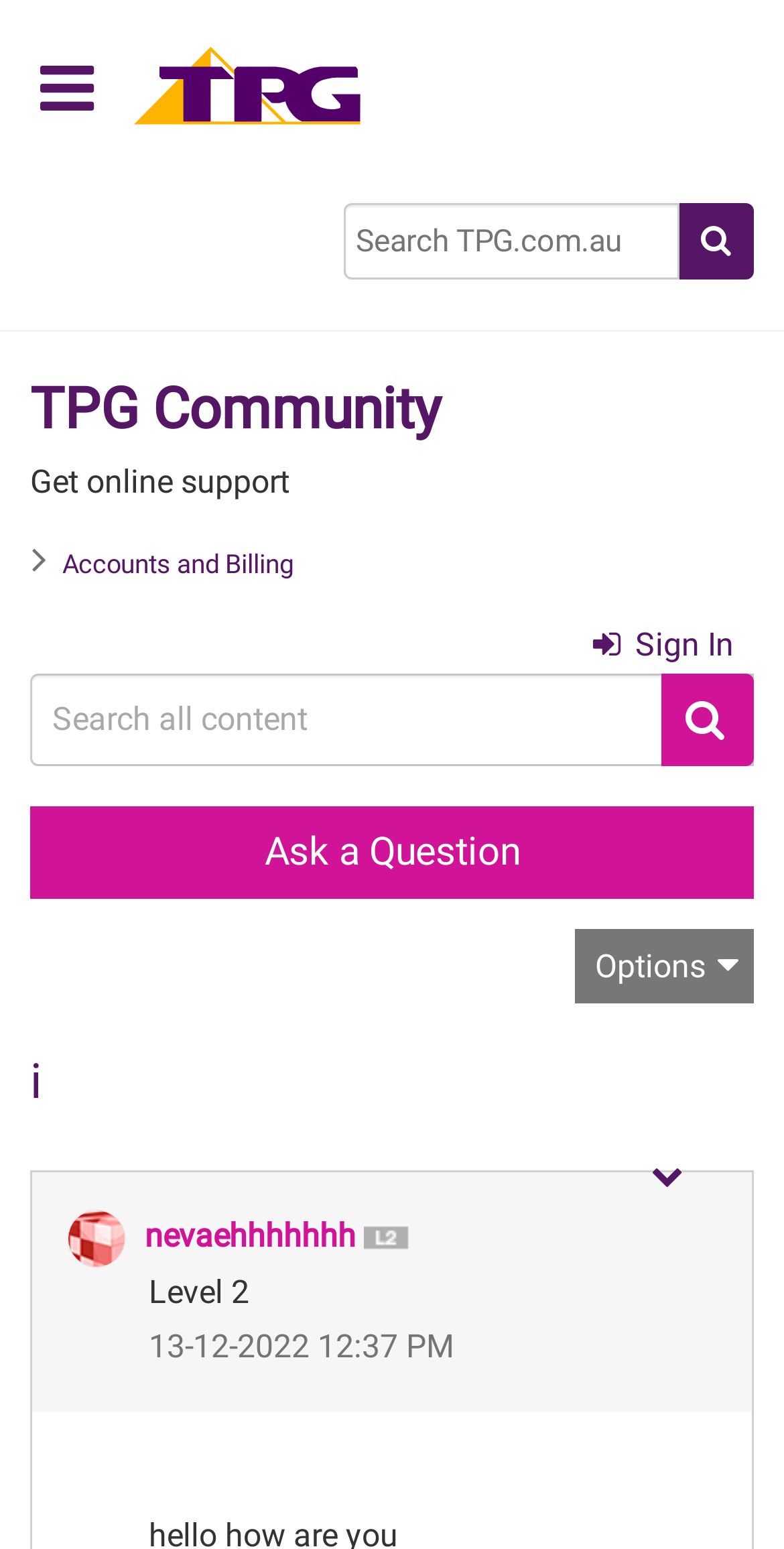What is the purpose of the searchbox?
Using the information from the image, give a concise answer in one word or a short phrase.

Get online support